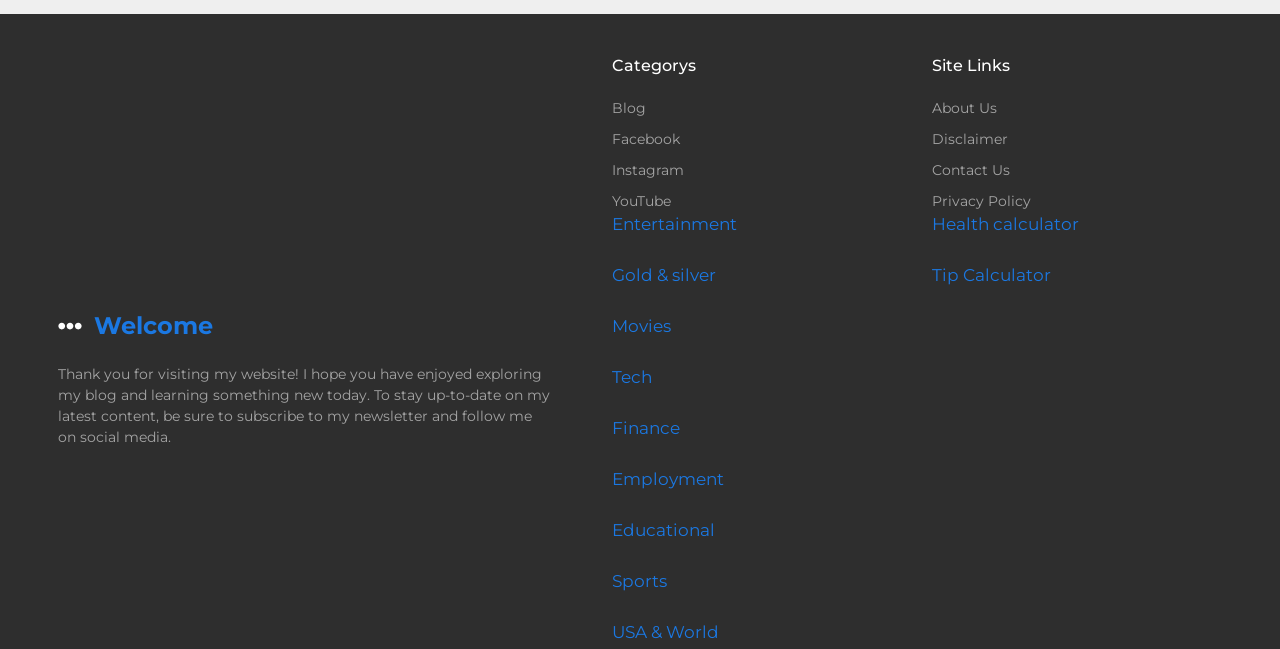Please respond to the question using a single word or phrase:
How many links are available in the 'Categorys' section?

9